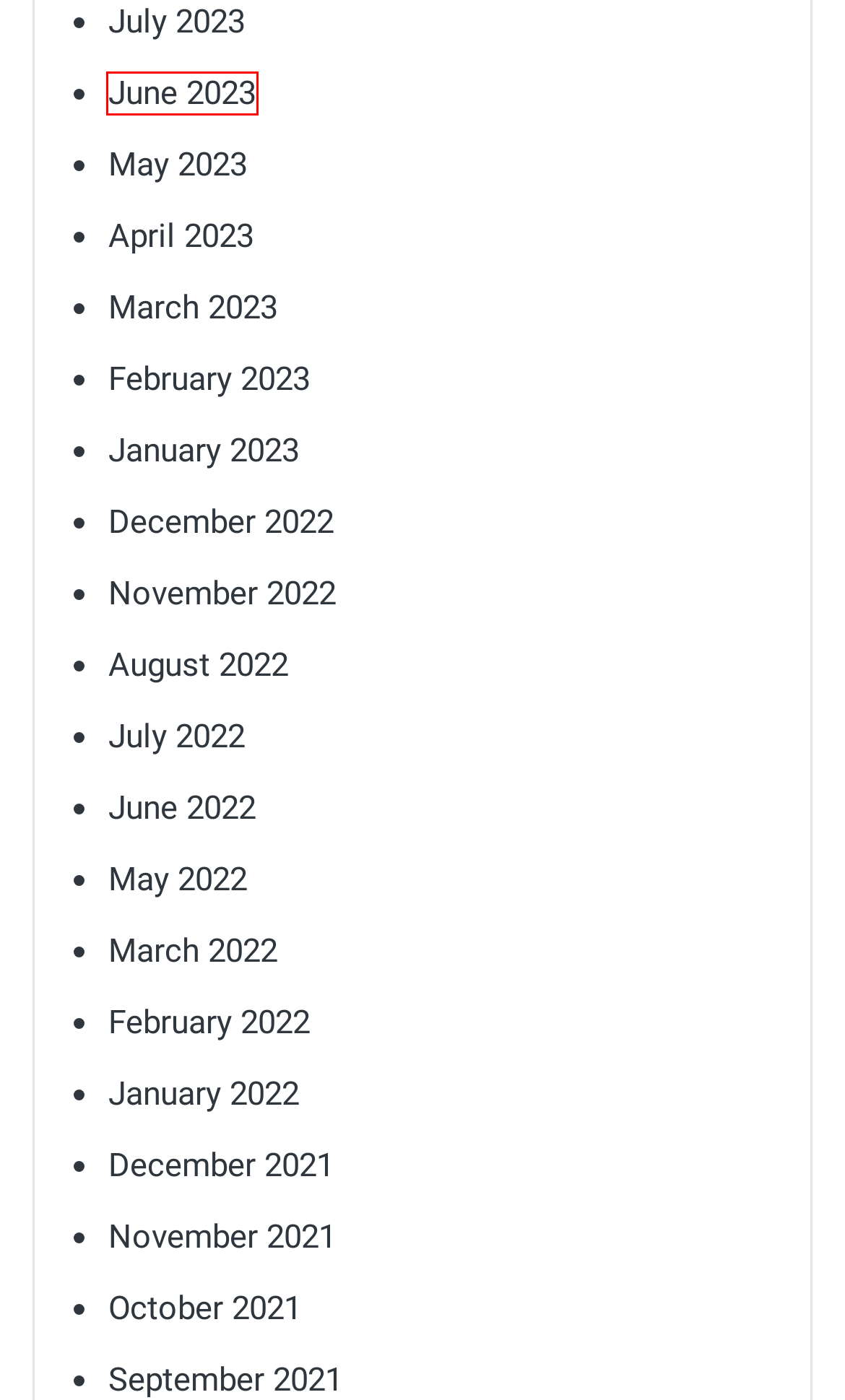Look at the screenshot of a webpage where a red bounding box surrounds a UI element. Your task is to select the best-matching webpage description for the new webpage after you click the element within the bounding box. The available options are:
A. September, 2021 - Africa Beauty Expo
B. February, 2022 - Africa Beauty Expo
C. April, 2023 - Africa Beauty Expo
D. August, 2022 - Africa Beauty Expo
E. January, 2022 - Africa Beauty Expo
F. June, 2023 - Africa Beauty Expo
G. July, 2023 - Africa Beauty Expo
H. December, 2022 - Africa Beauty Expo

F